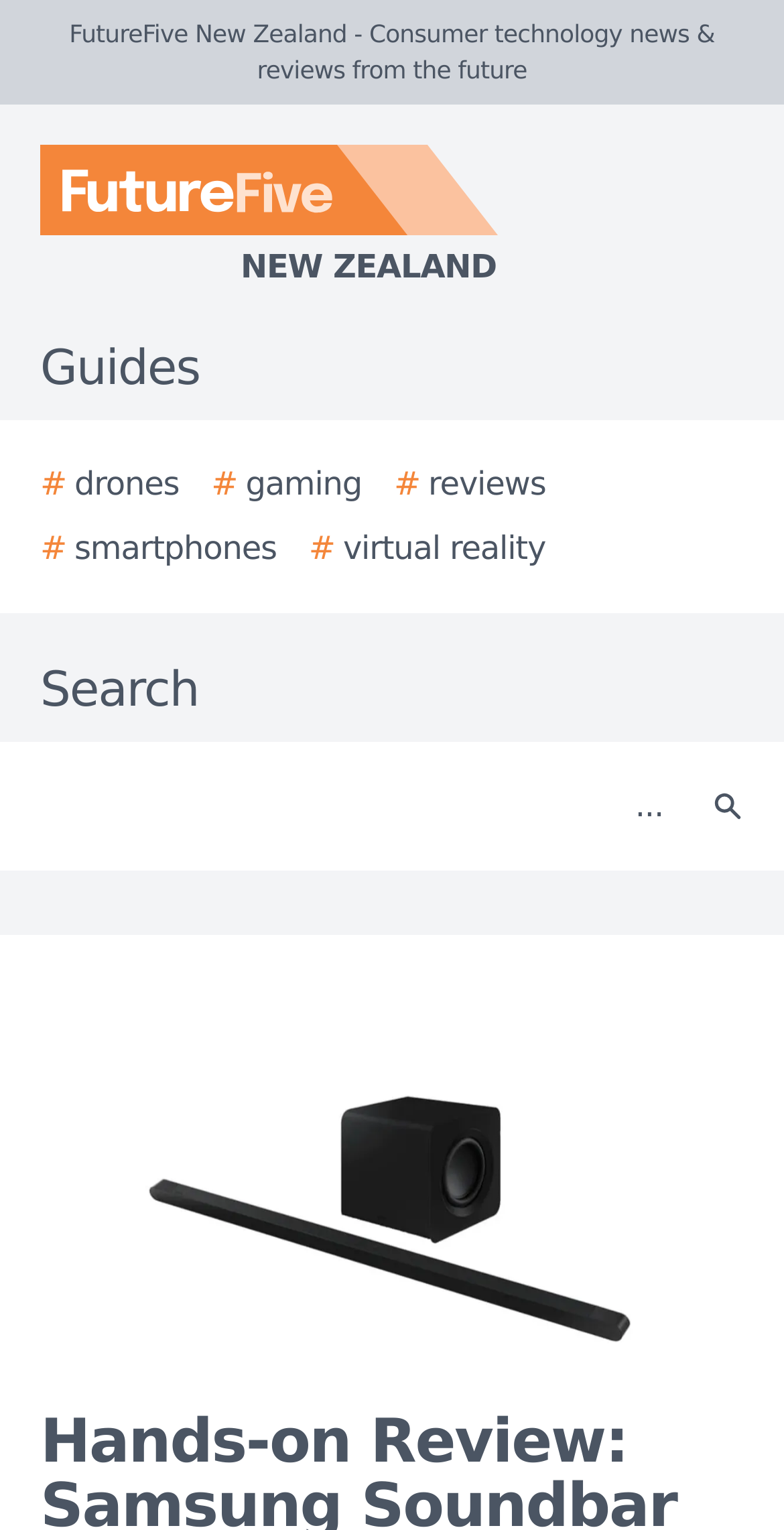What is the topic of the current article?
Answer the question with just one word or phrase using the image.

Samsung Soundbar S800B